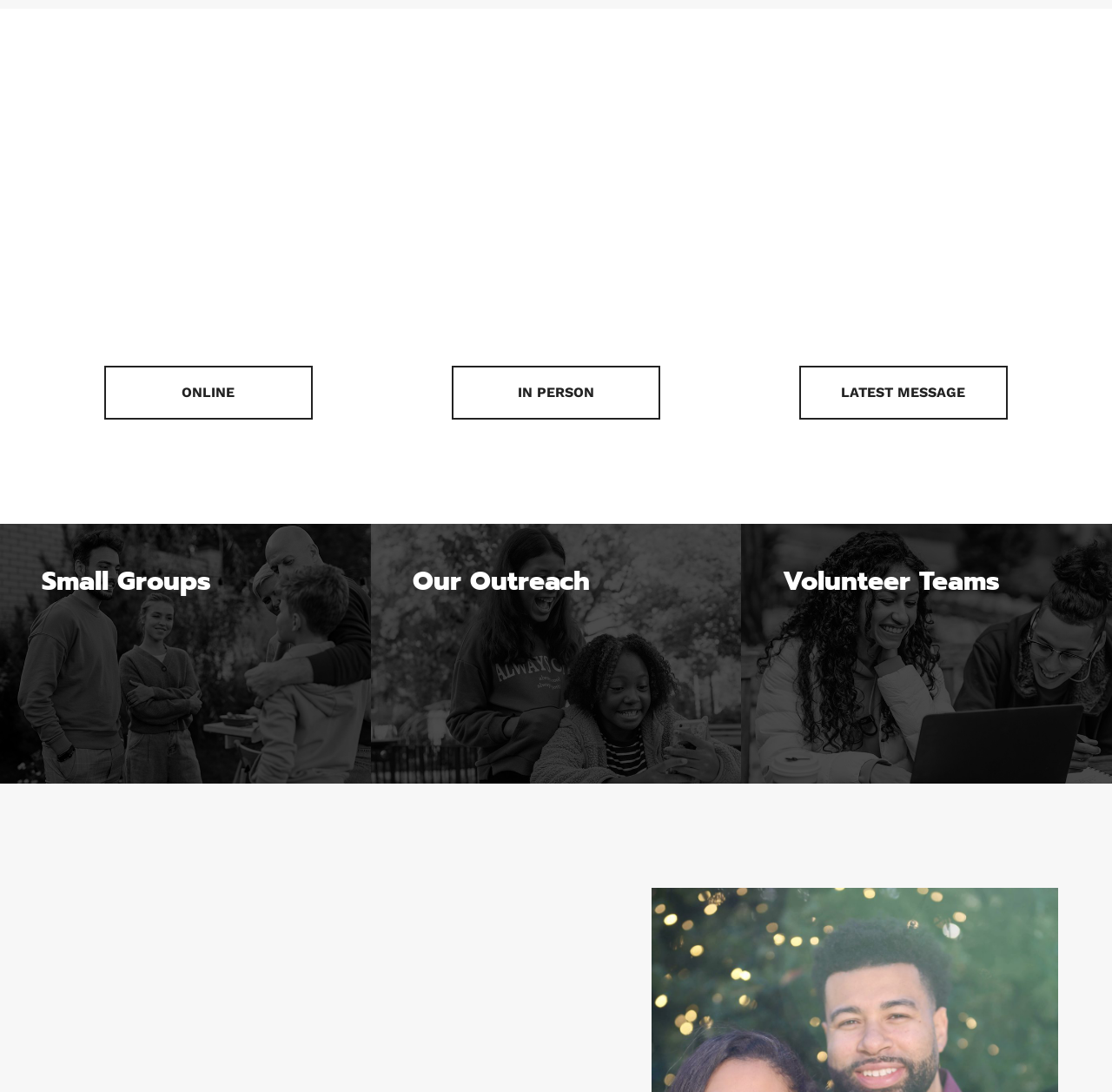Highlight the bounding box of the UI element that corresponds to this description: "Small Groups Get Connected".

[0.0, 0.59, 0.333, 0.605]